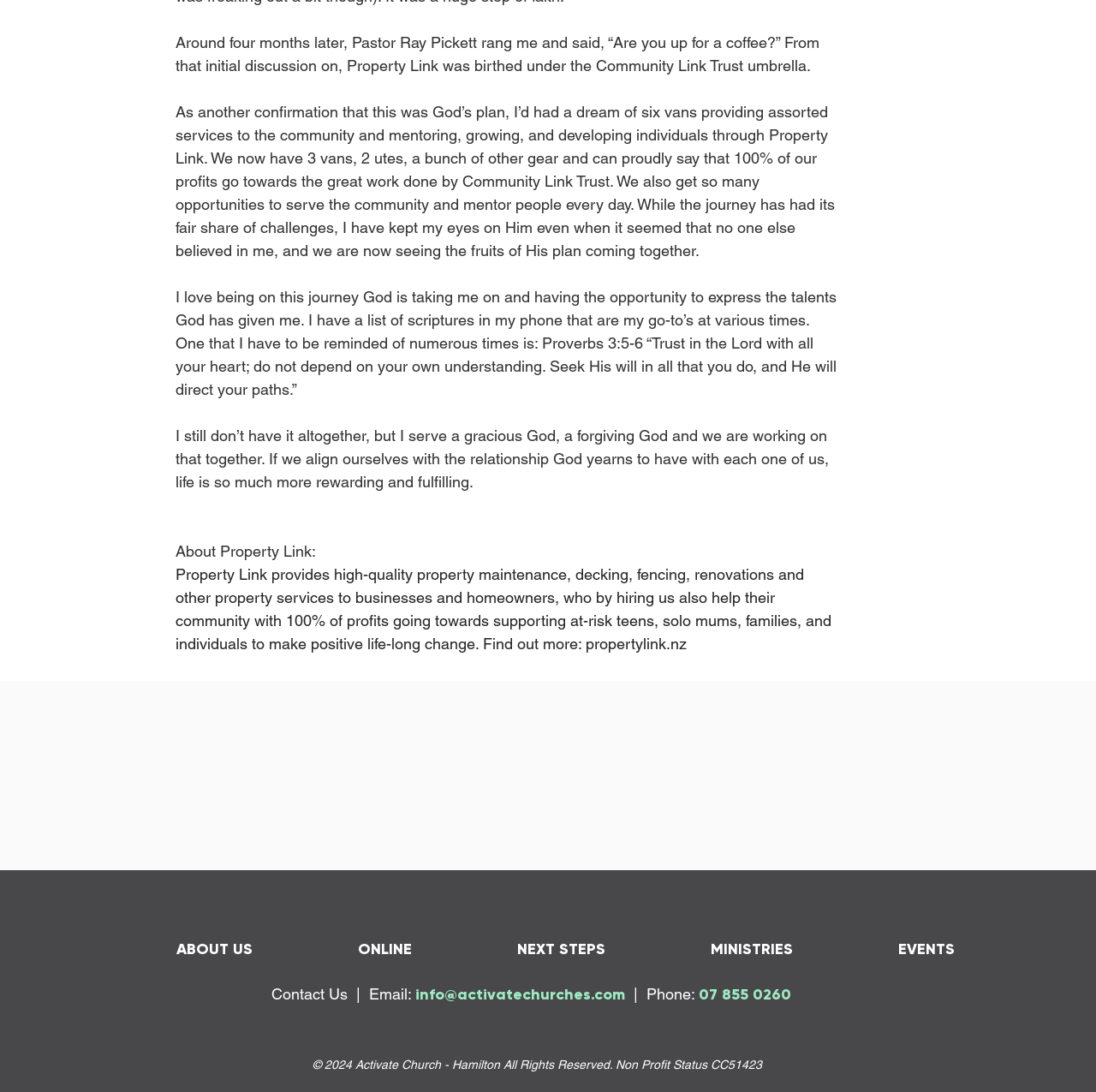Identify the bounding box coordinates of the clickable section necessary to follow the following instruction: "Call '07 855 0260'". The coordinates should be presented as four float numbers from 0 to 1, i.e., [left, top, right, bottom].

[0.638, 0.902, 0.722, 0.919]